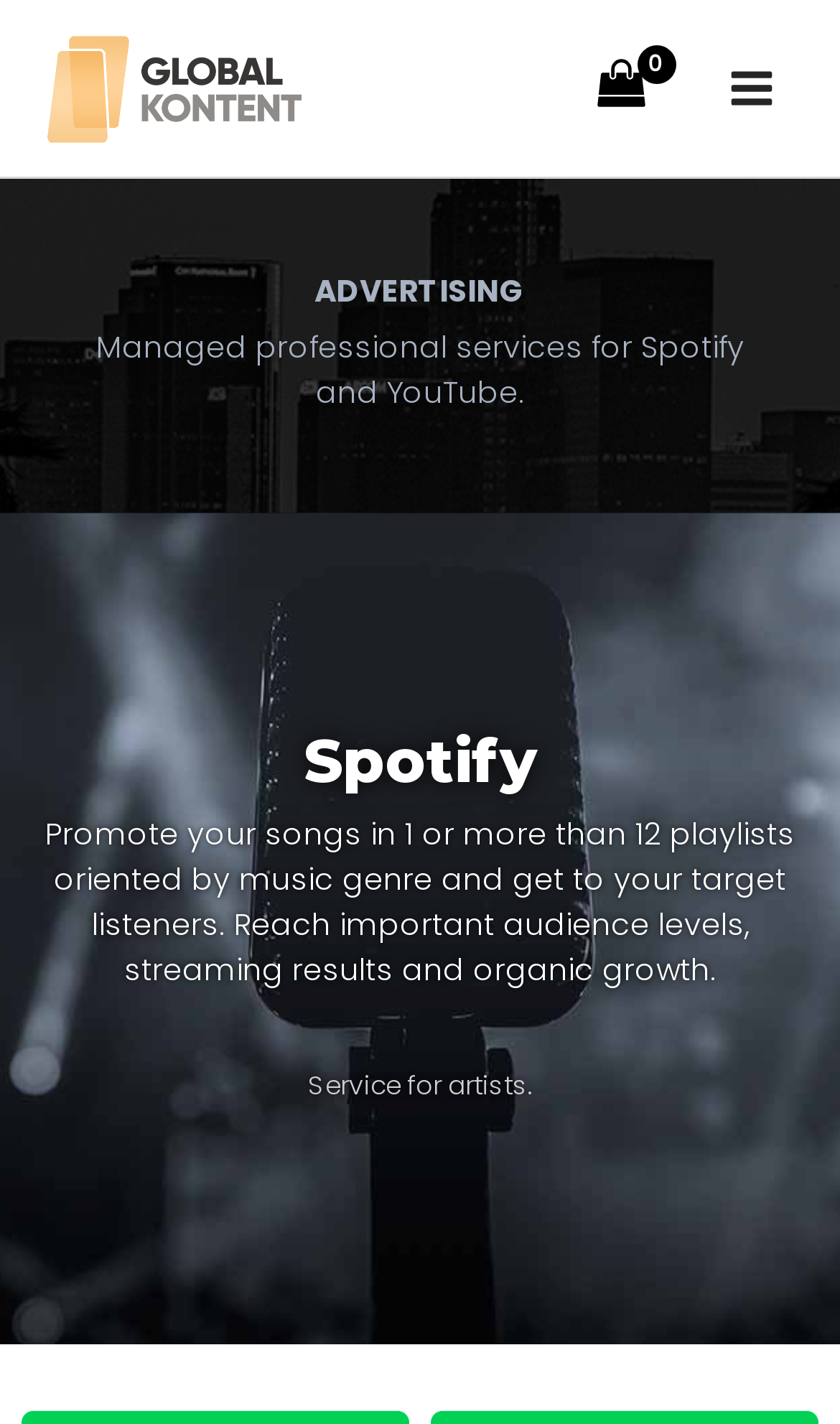Locate the bounding box of the UI element based on this description: "alt="Global Kontent Co."". Provide four float numbers between 0 and 1 as [left, top, right, bottom].

[0.051, 0.049, 0.364, 0.072]